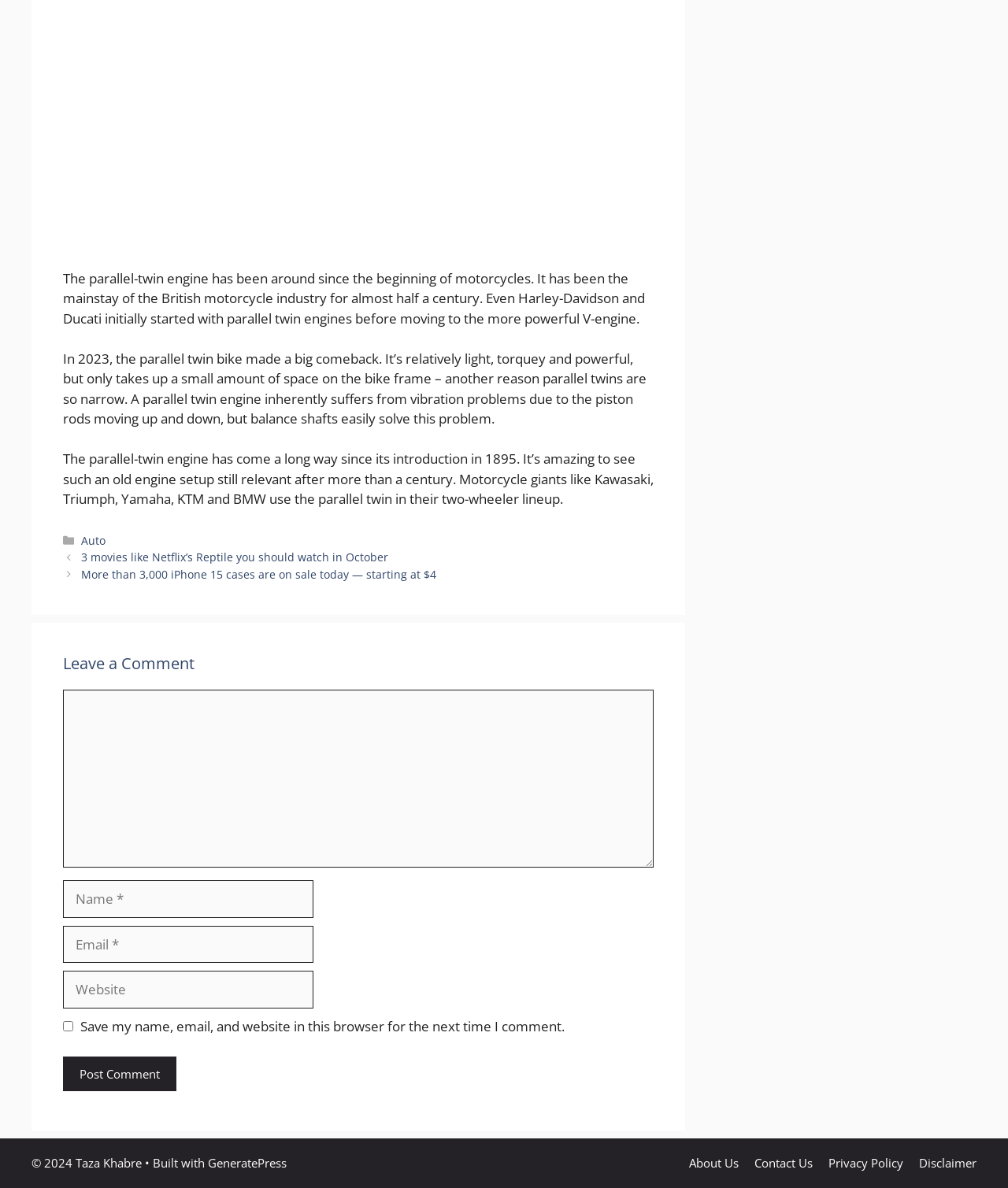Highlight the bounding box coordinates of the element you need to click to perform the following instruction: "Click the 'Post Comment' button."

[0.062, 0.889, 0.175, 0.919]